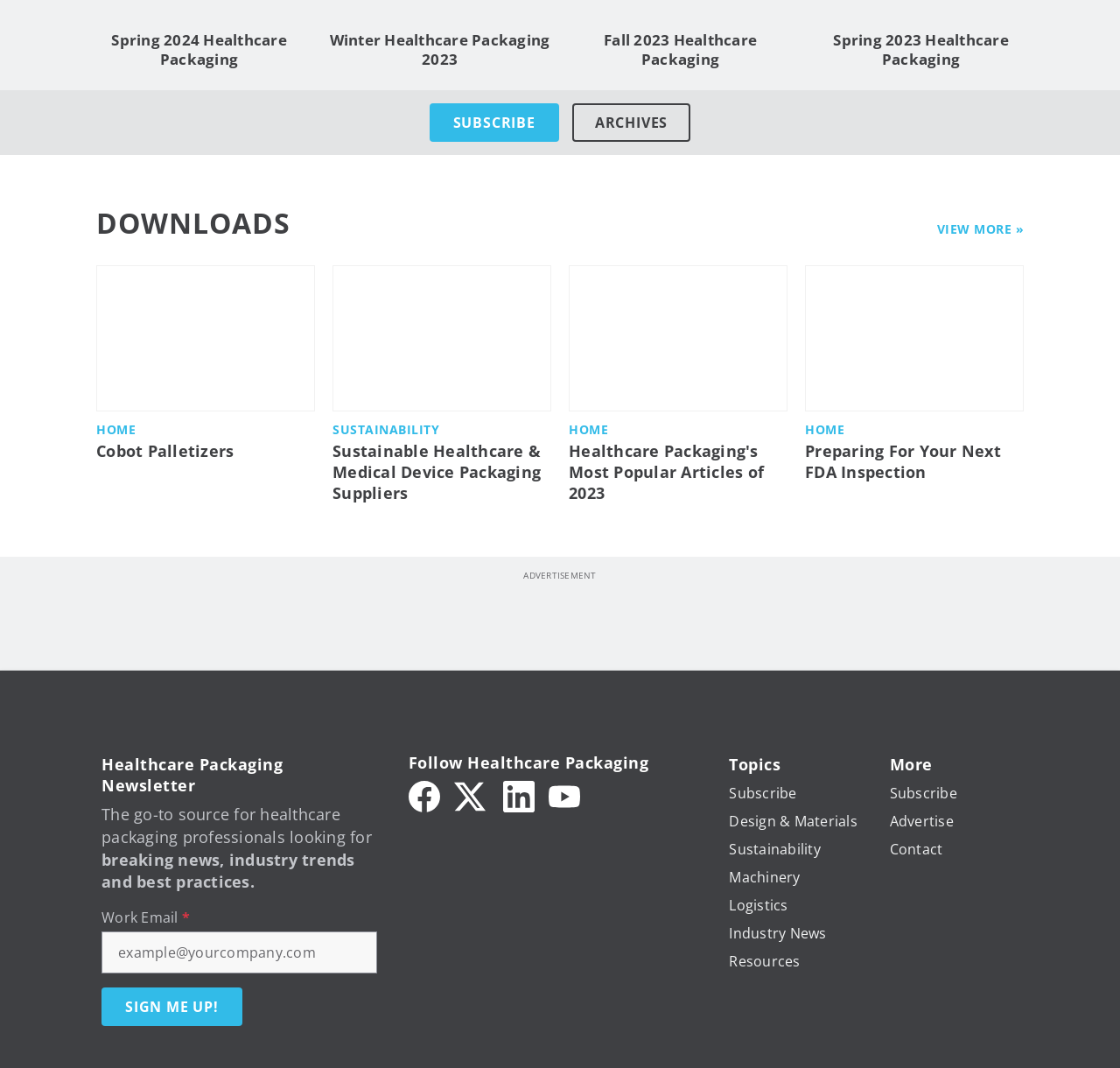How many social media platforms are listed in the footer?
Please use the image to provide a one-word or short phrase answer.

4